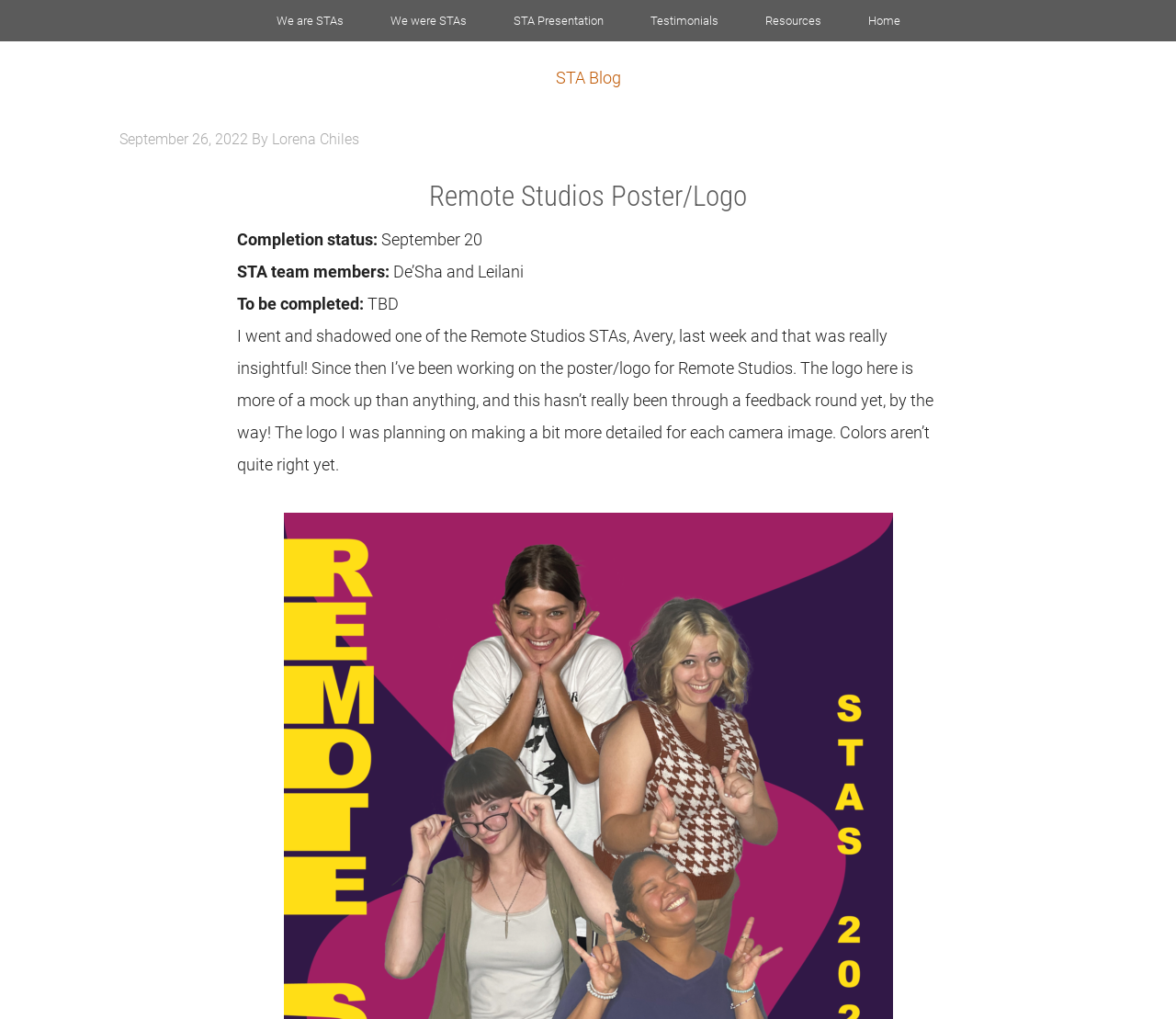Please locate the bounding box coordinates for the element that should be clicked to achieve the following instruction: "check STA Presentation". Ensure the coordinates are given as four float numbers between 0 and 1, i.e., [left, top, right, bottom].

[0.418, 0.0, 0.532, 0.041]